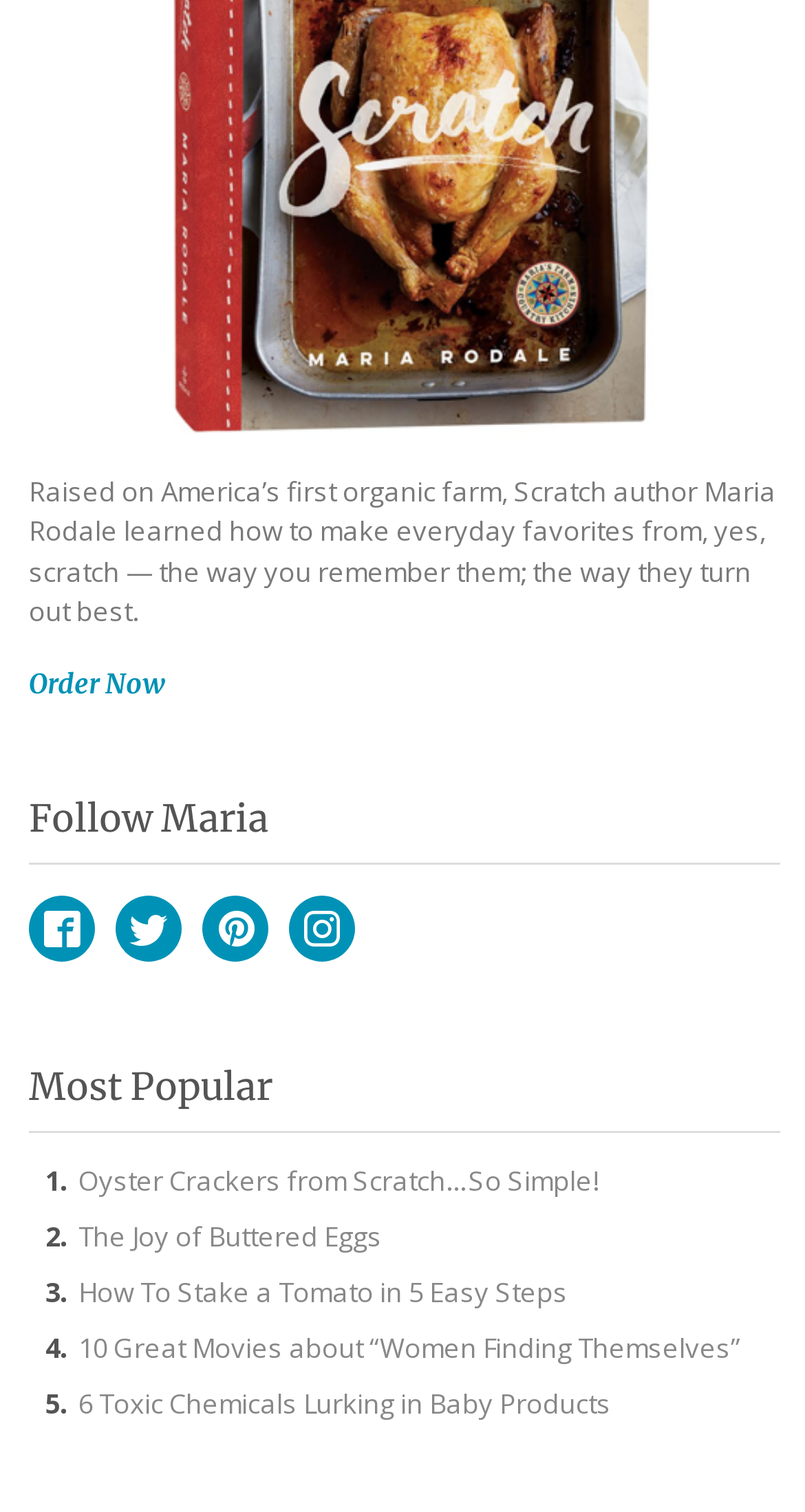Please identify the coordinates of the bounding box that should be clicked to fulfill this instruction: "Order the book now".

[0.036, 0.44, 0.205, 0.464]